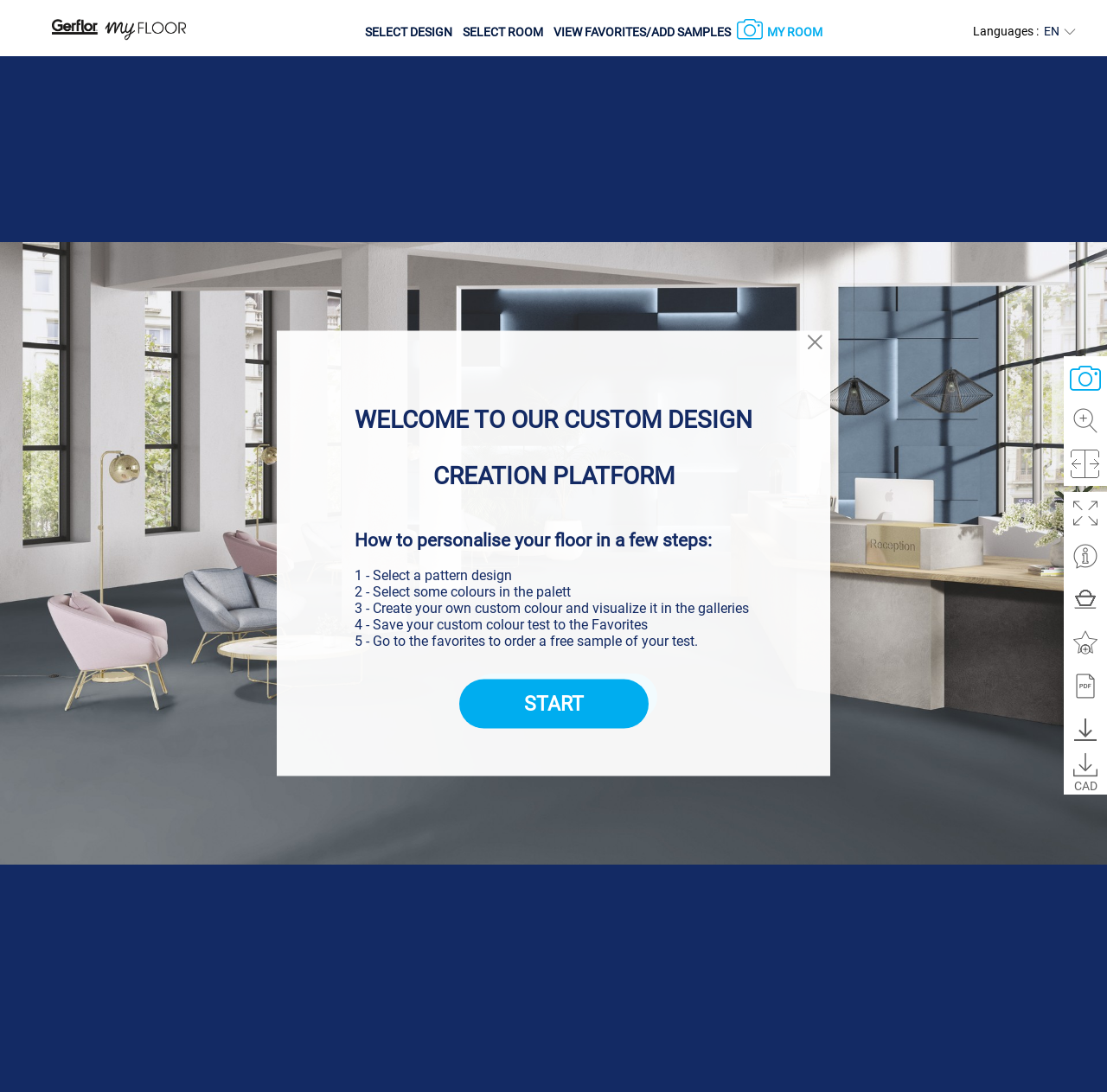Offer an in-depth caption of the entire webpage.

This webpage is a custom design creation platform for floors, titled "Gerflor MY PREMIUM". At the top left corner, there is a logo image with a link. Below the logo, there are three links: "SELECT ROOM", "VIEW FAVORITES/ADD SAMPLES", and "MY ROOM". 

To the right of these links, there is a section with the title "CREATE A CUSTOM COLOUR" and a "SELECT DESIGN" button. Below this section, there is a brief introduction to the platform, "WELCOME TO OUR CUSTOM DESIGN CREATION PLATFORM". 

The main content of the page is a step-by-step guide on how to personalize a floor design. The guide consists of five steps, each described in a separate paragraph. The steps are: selecting a pattern design, selecting colours from a palette, creating a custom colour and visualizing it, saving the custom colour test to favourites, and ordering a free sample of the test.

At the bottom right corner of the page, there are several links and icons, including "Languages" with an option to switch to "EN", a "My Photo" link, and several icons for zooming in, comparing floors, viewing in full screen, and accessing product information. There are also links to save, print, and download CAD textures.

Finally, there is a prominent "START" button at the bottom centre of the page, encouraging users to begin their custom design creation journey.